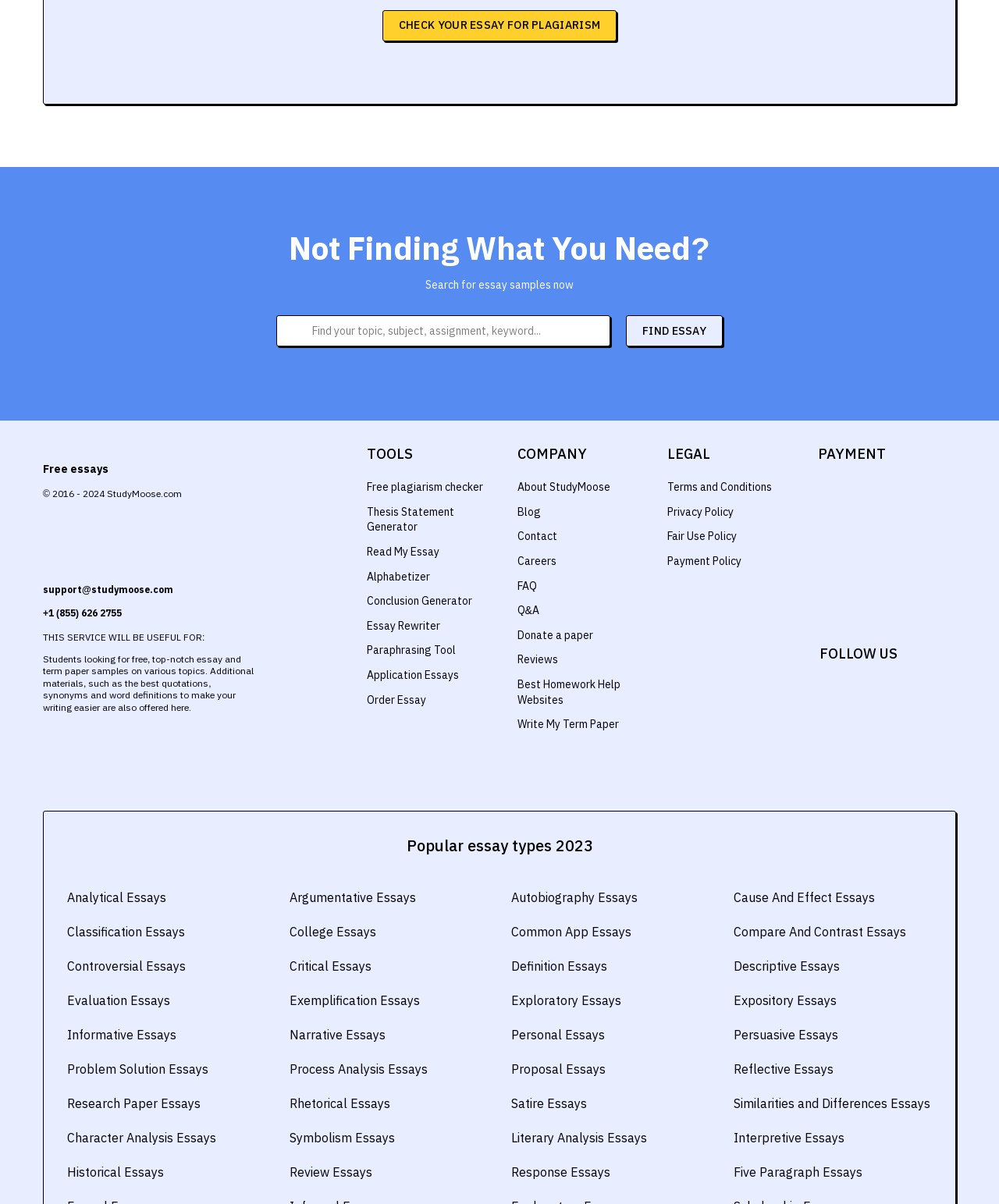Identify the bounding box coordinates for the element you need to click to achieve the following task: "Search for essay samples". The coordinates must be four float values ranging from 0 to 1, formatted as [left, top, right, bottom].

[0.277, 0.262, 0.611, 0.288]